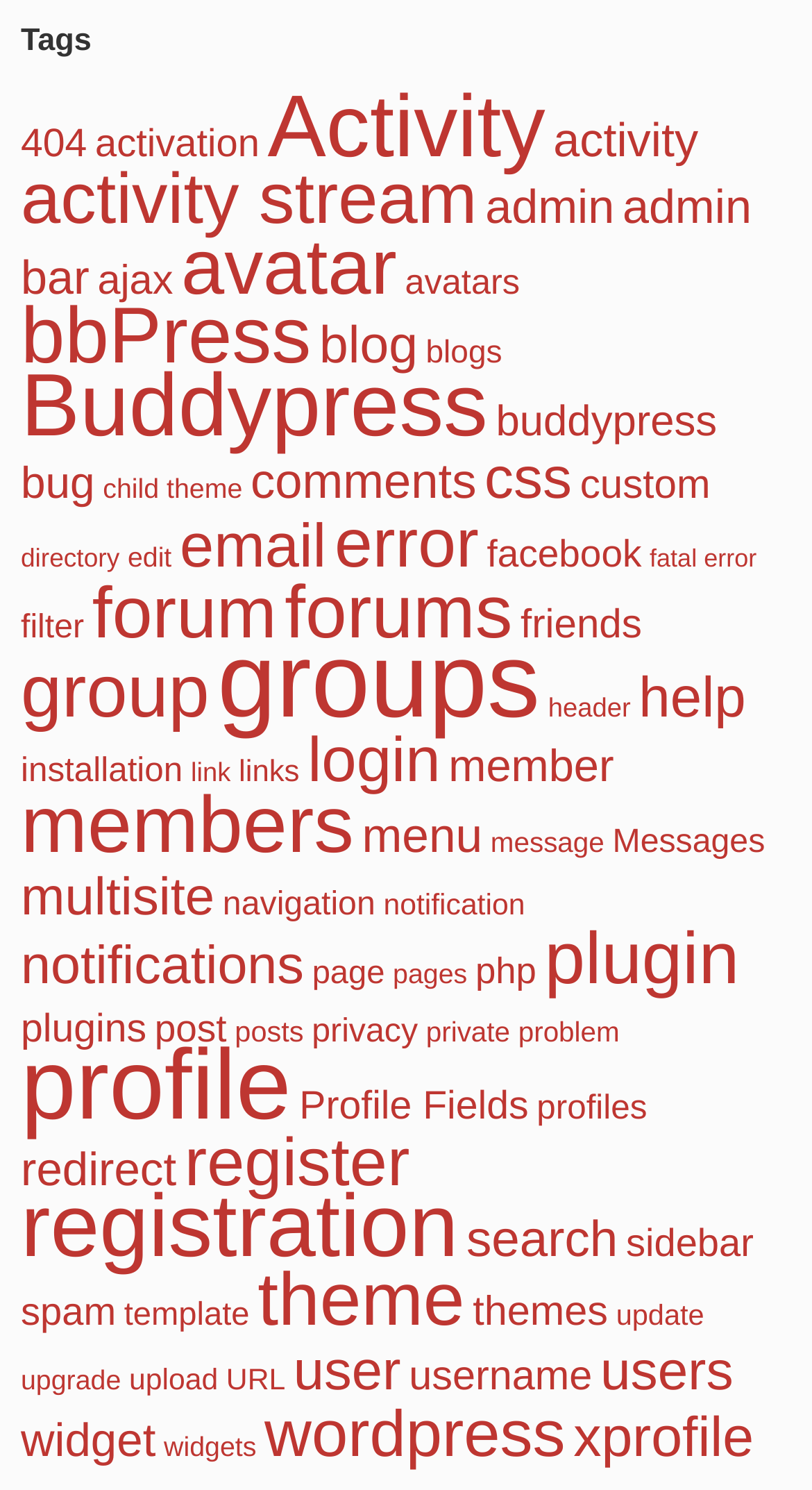For the following element description, predict the bounding box coordinates in the format (top-left x, top-left y, bottom-right x, bottom-right y). All values should be floating point numbers between 0 and 1. Description: child theme

[0.127, 0.317, 0.299, 0.338]